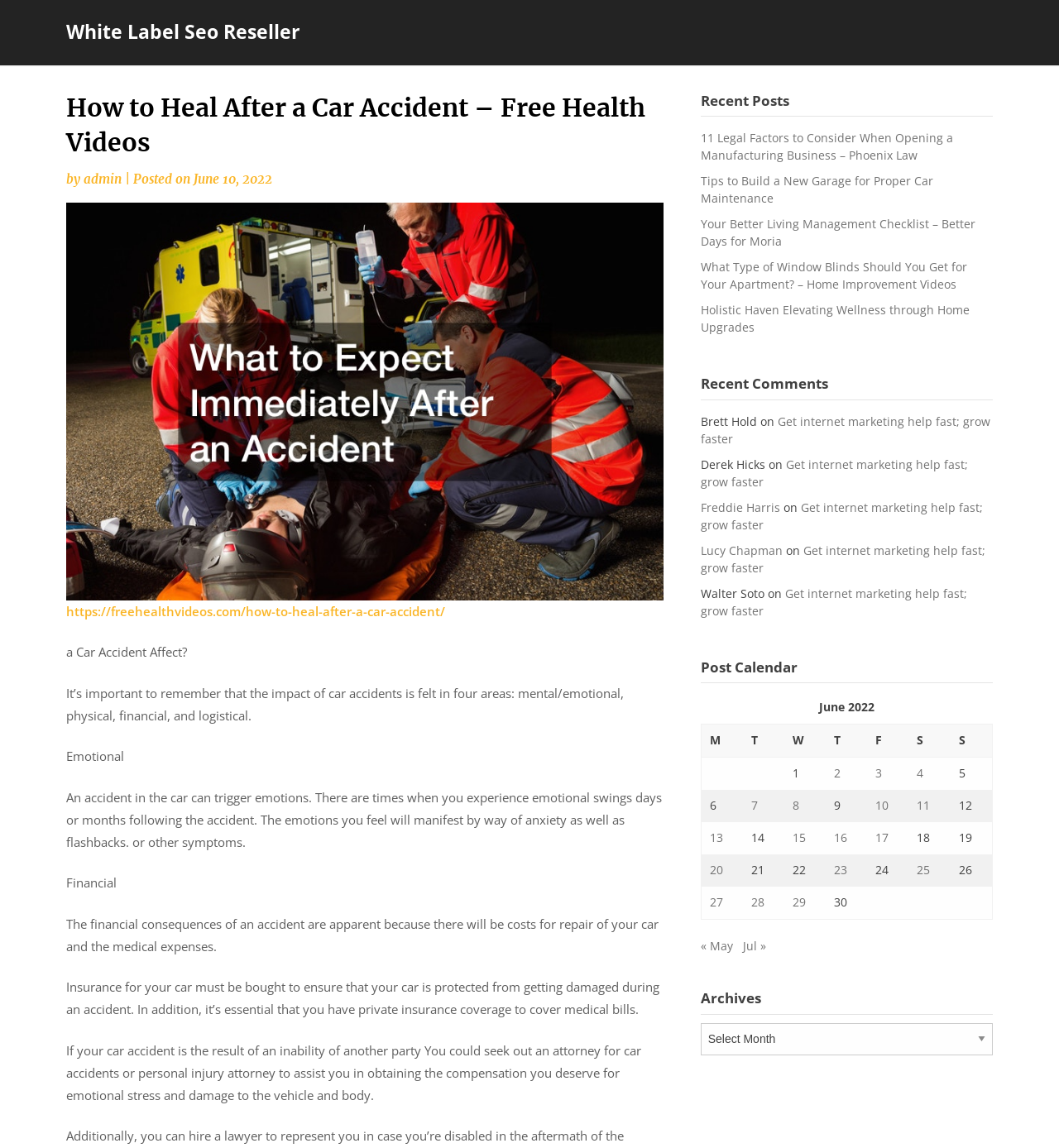What is the category of the post '11 Legal Factors to Consider When Opening a Manufacturing Business'?
Please provide a comprehensive answer based on the contents of the image.

The post '11 Legal Factors to Consider When Opening a Manufacturing Business' is categorized under 'Recent Posts', which is a section on the webpage that displays a list of recent posts.